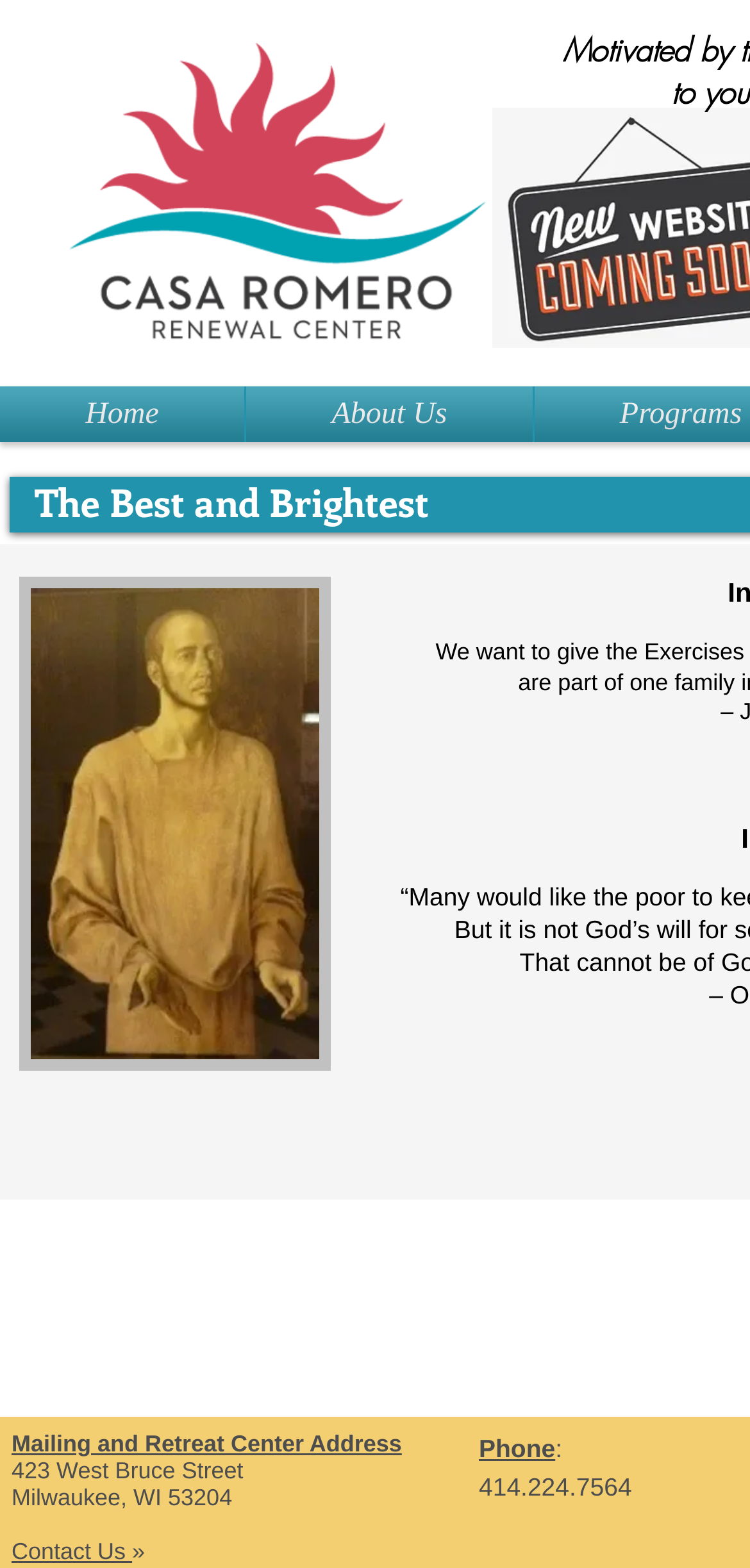What is the phone number mentioned on the webpage?
Look at the image and respond with a single word or a short phrase.

414.224.7564